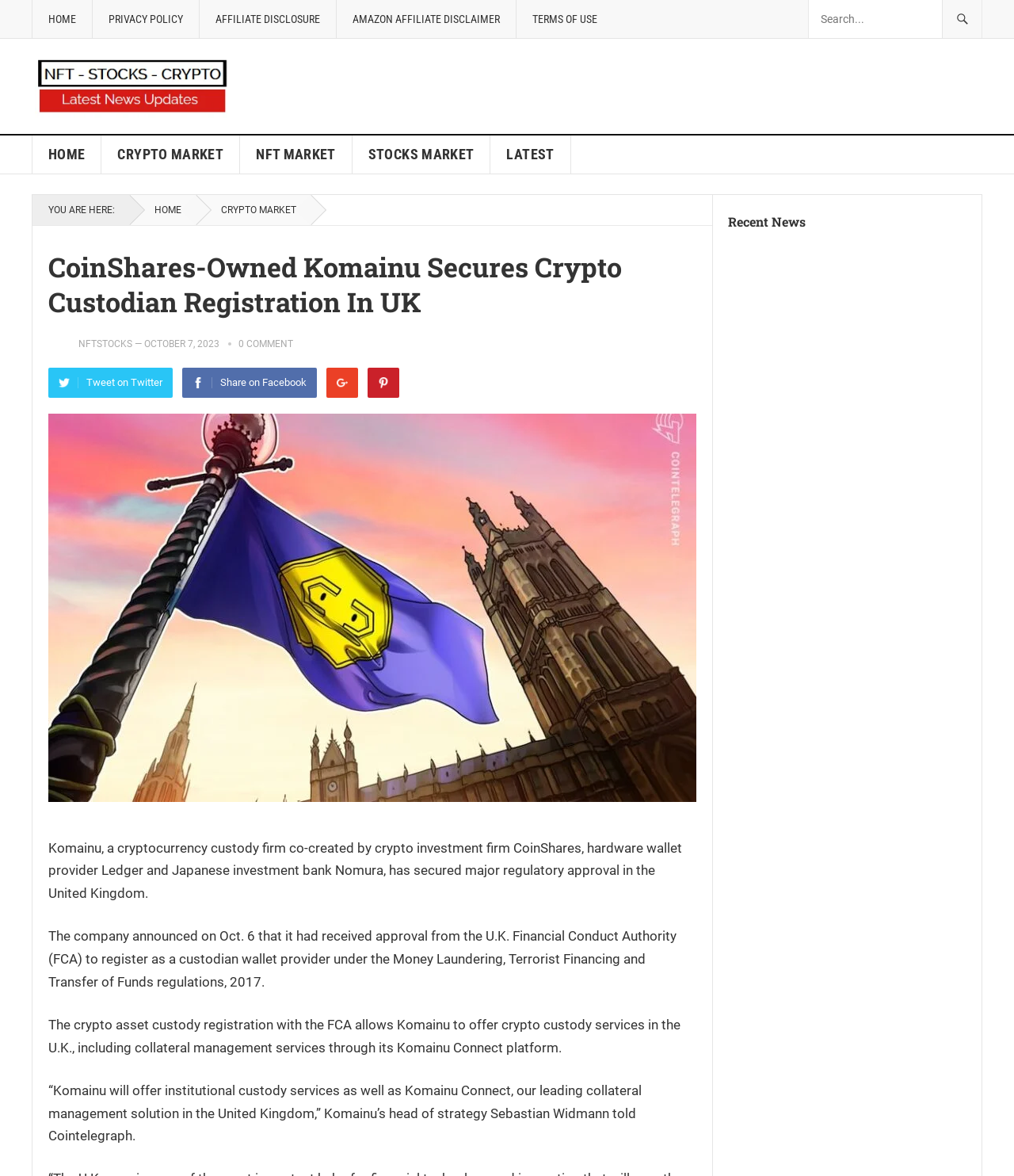Provide a short, one-word or phrase answer to the question below:
What is Komainu?

Crypto custody firm